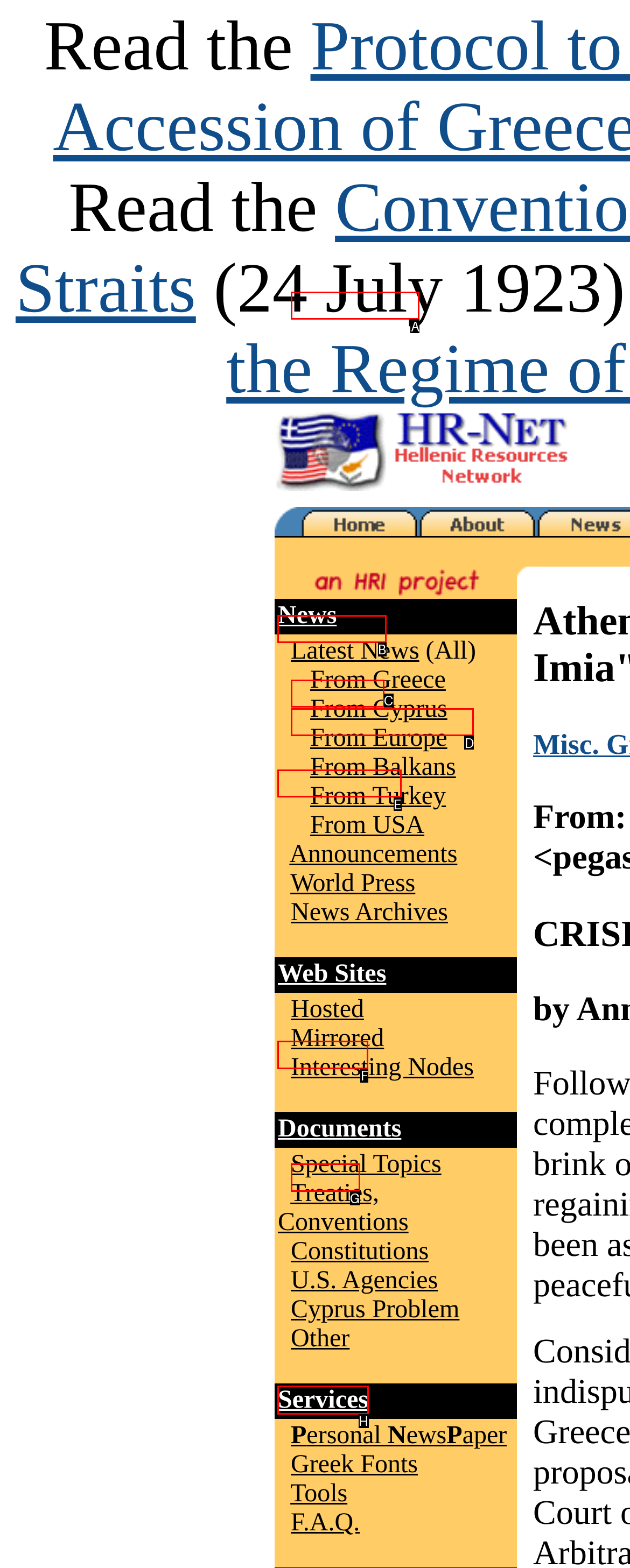Select the right option to accomplish this task: Explore the 'Services' section. Reply with the letter corresponding to the correct UI element.

H